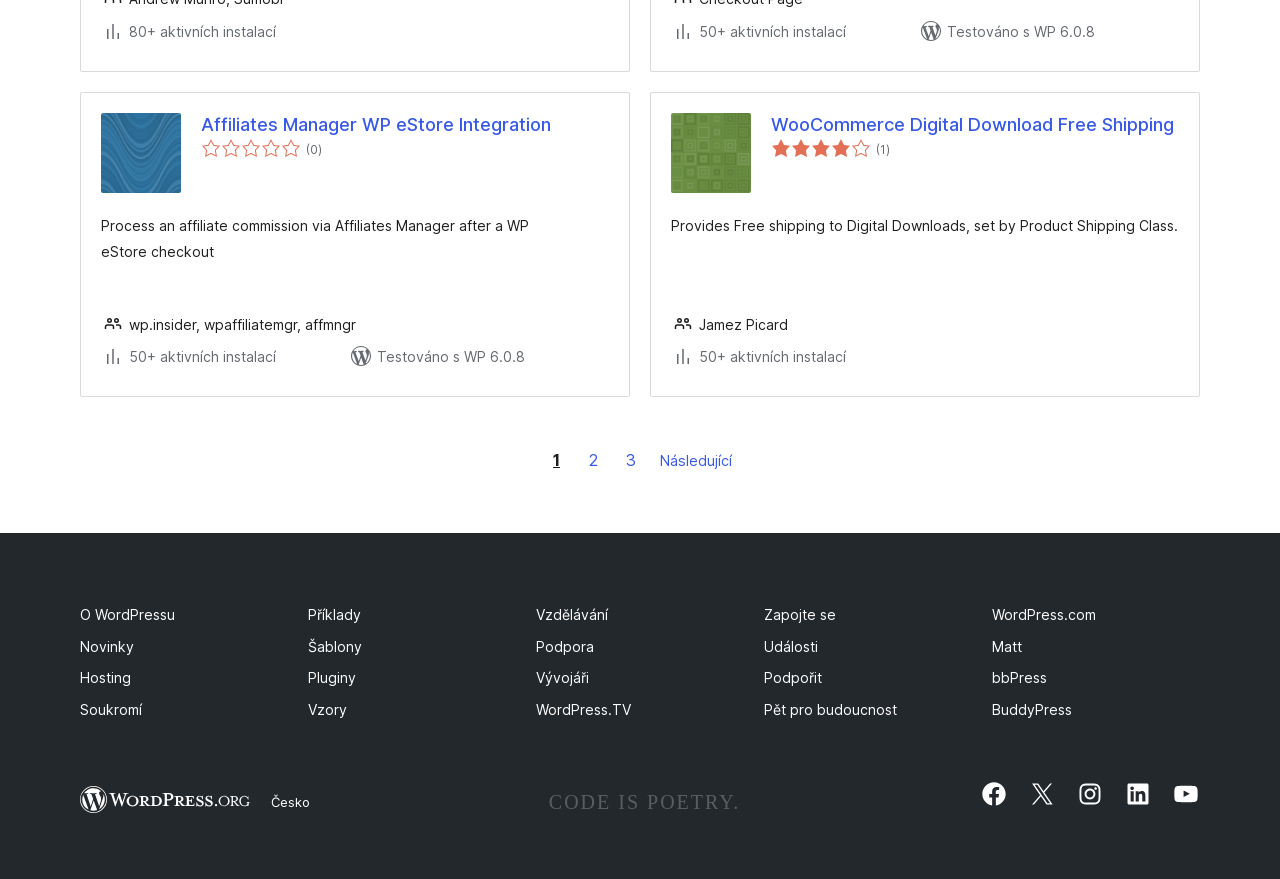Determine the bounding box coordinates for the region that must be clicked to execute the following instruction: "Click on the 'WooCommerce Digital Download Free Shipping' link".

[0.602, 0.128, 0.921, 0.155]